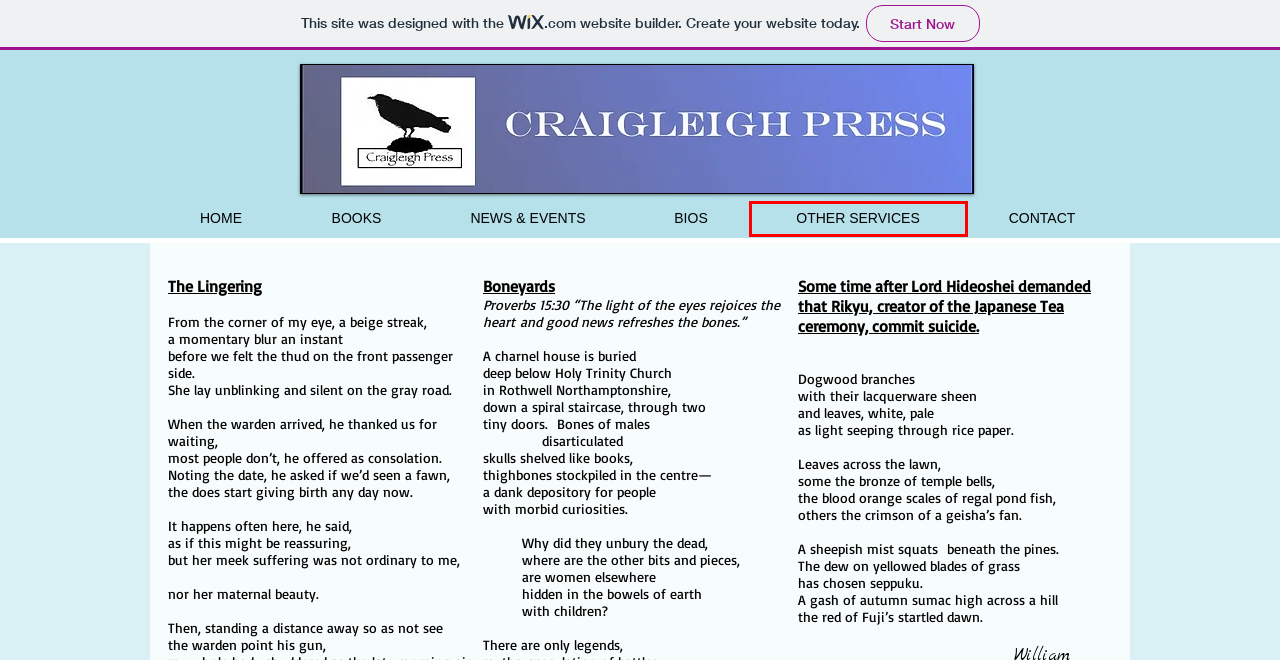You have a screenshot of a webpage with a red bounding box around an element. Identify the webpage description that best fits the new page that appears after clicking the selected element in the red bounding box. Here are the candidates:
A. CONTACT | craigleighpress
B. NEWS & EVENTS | craigleighpress
C. HOME | craigleighpress
D. BIOS | craigleighpress
E. OTHER SERVICES | craigleighpress
F. Website Builder - Create a Free Website Today | Wix.com
G. Free Verse | craigleighpress
H. BOOKS | craigleighpress

E